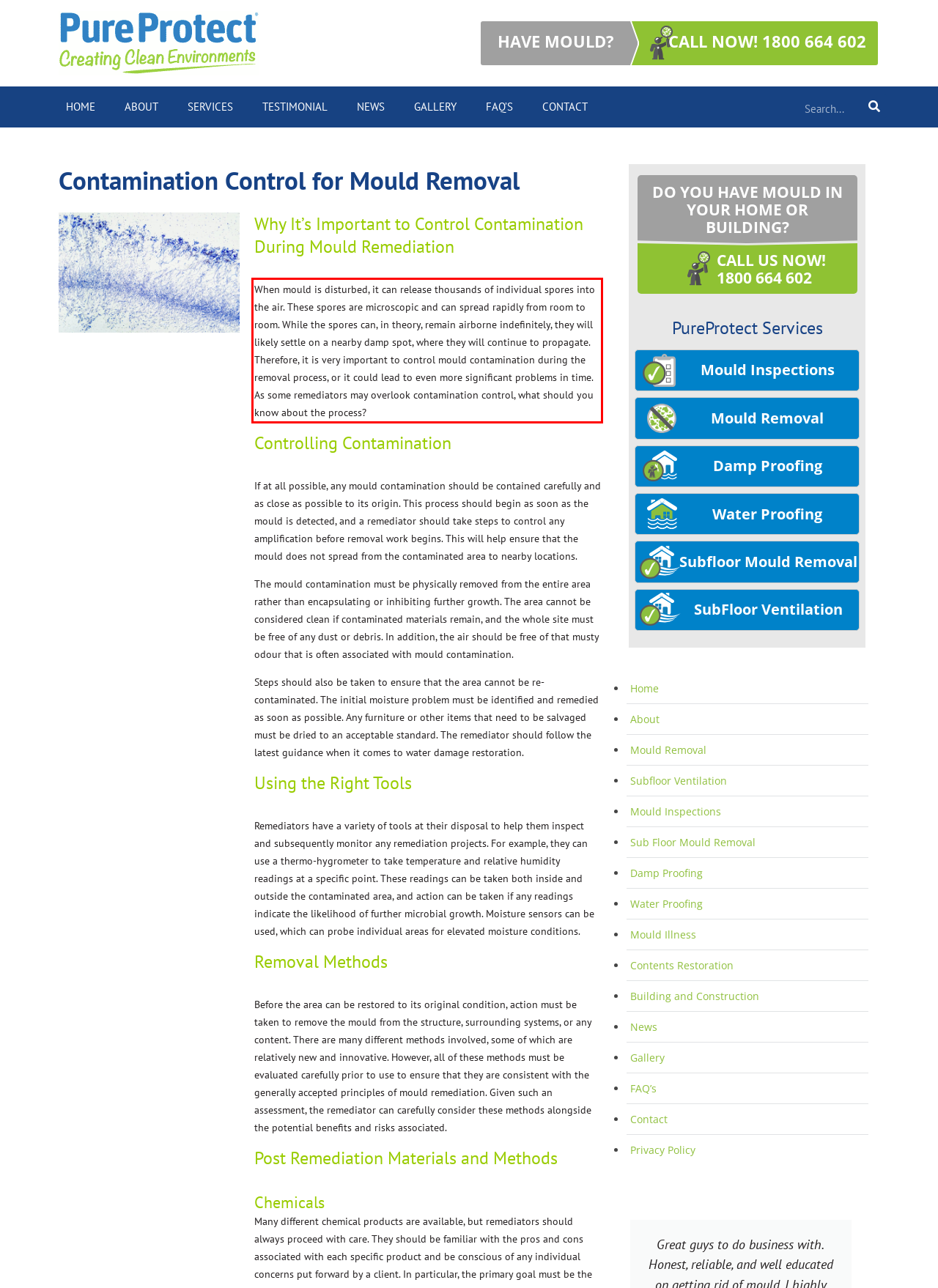You are looking at a screenshot of a webpage with a red rectangle bounding box. Use OCR to identify and extract the text content found inside this red bounding box.

When mould is disturbed, it can release thousands of individual spores into the air. These spores are microscopic and can spread rapidly from room to room. While the spores can, in theory, remain airborne indefinitely, they will likely settle on a nearby damp spot, where they will continue to propagate. Therefore, it is very important to control mould contamination during the removal process, or it could lead to even more significant problems in time. As some remediators may overlook contamination control, what should you know about the process?